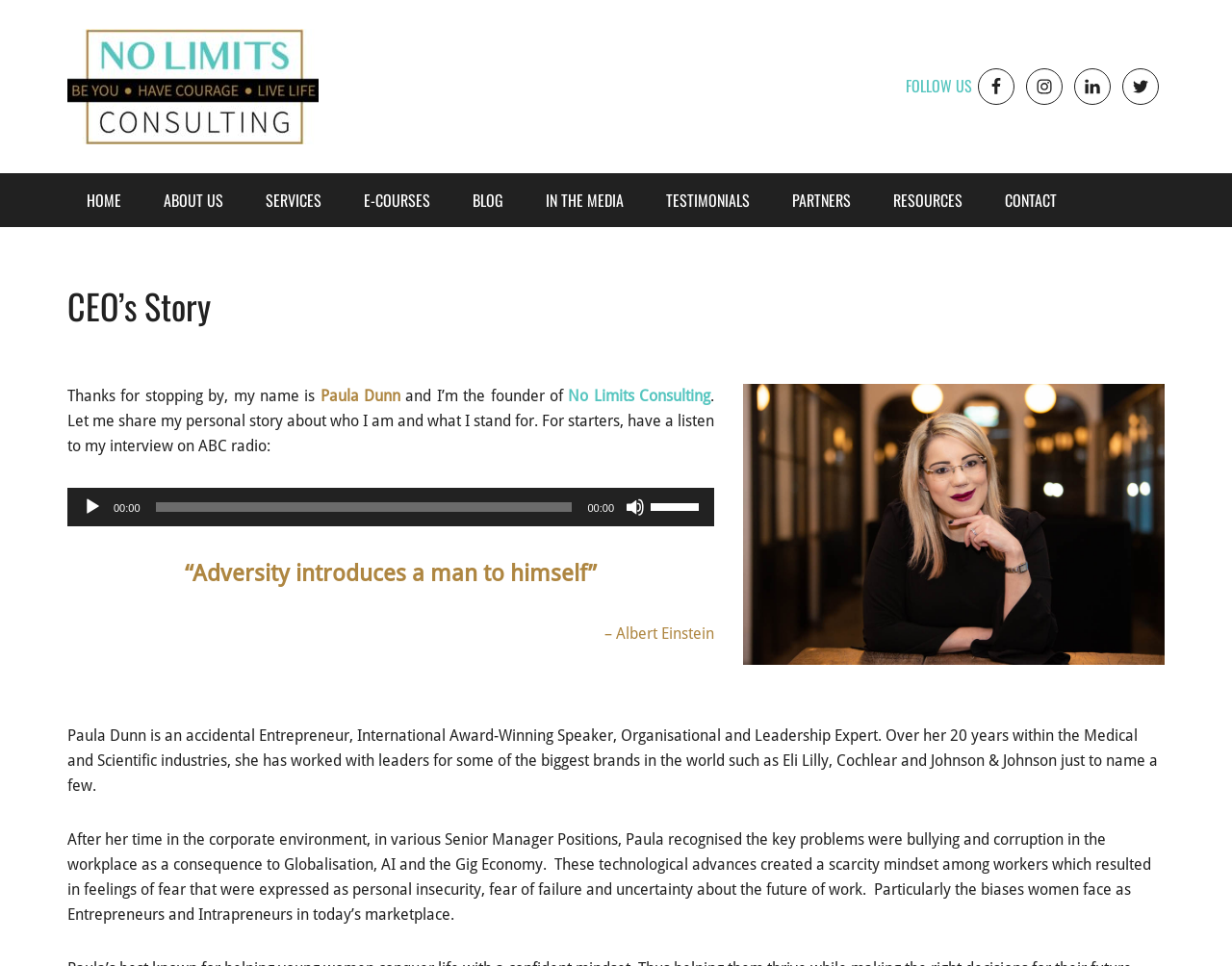What is the name of the company mentioned in the logo?
Answer the question with as much detail as possible.

The logo is located at the top left of the webpage, and it contains the text 'No Limits Consulting Pty Limited'. This is the name of the company mentioned in the logo.